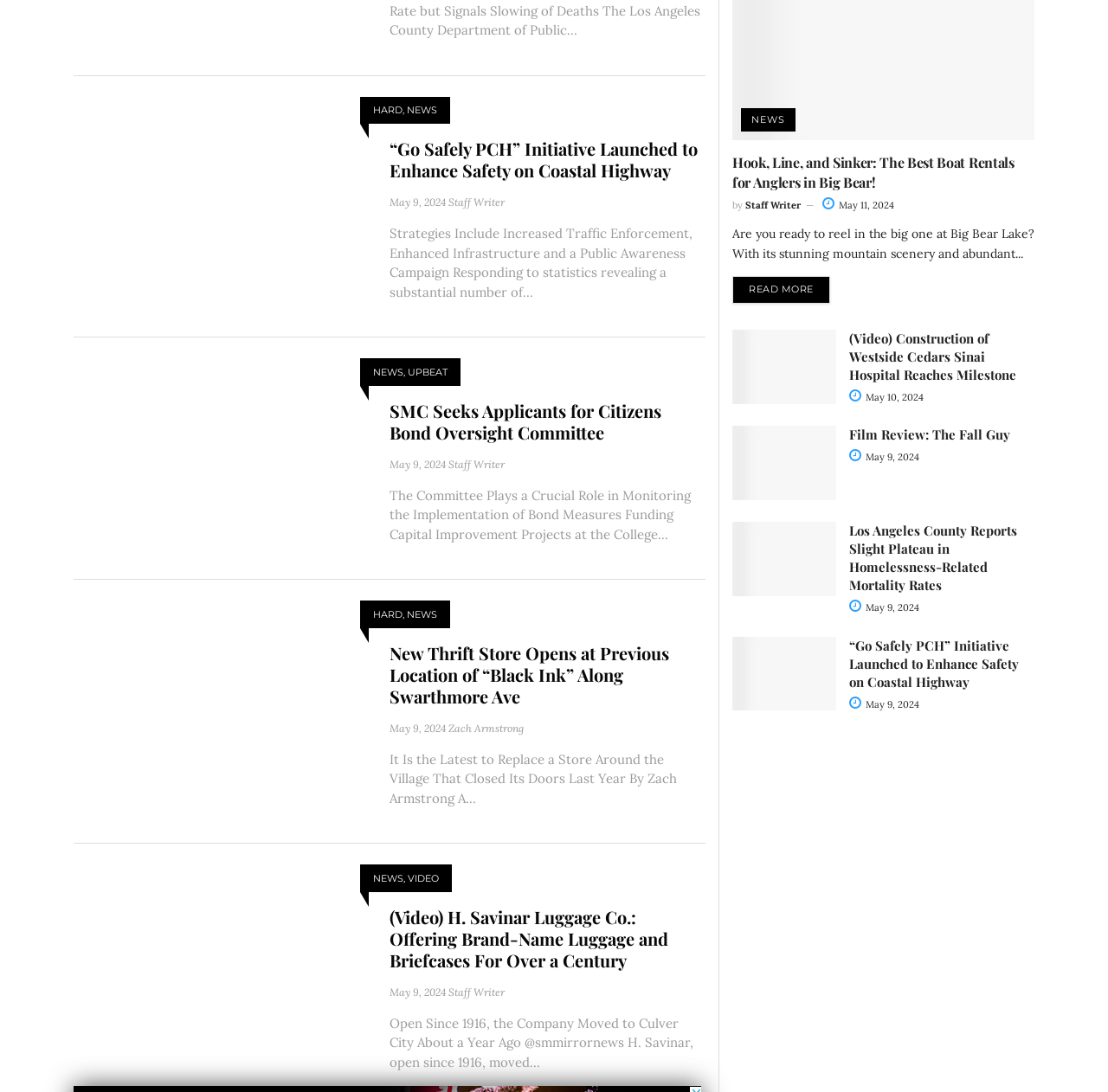Please identify the bounding box coordinates of the area I need to click to accomplish the following instruction: "Watch the video '(Video) Construction of Westside Cedars Sinai Hospital Reaches Milestone'".

[0.661, 0.302, 0.755, 0.397]